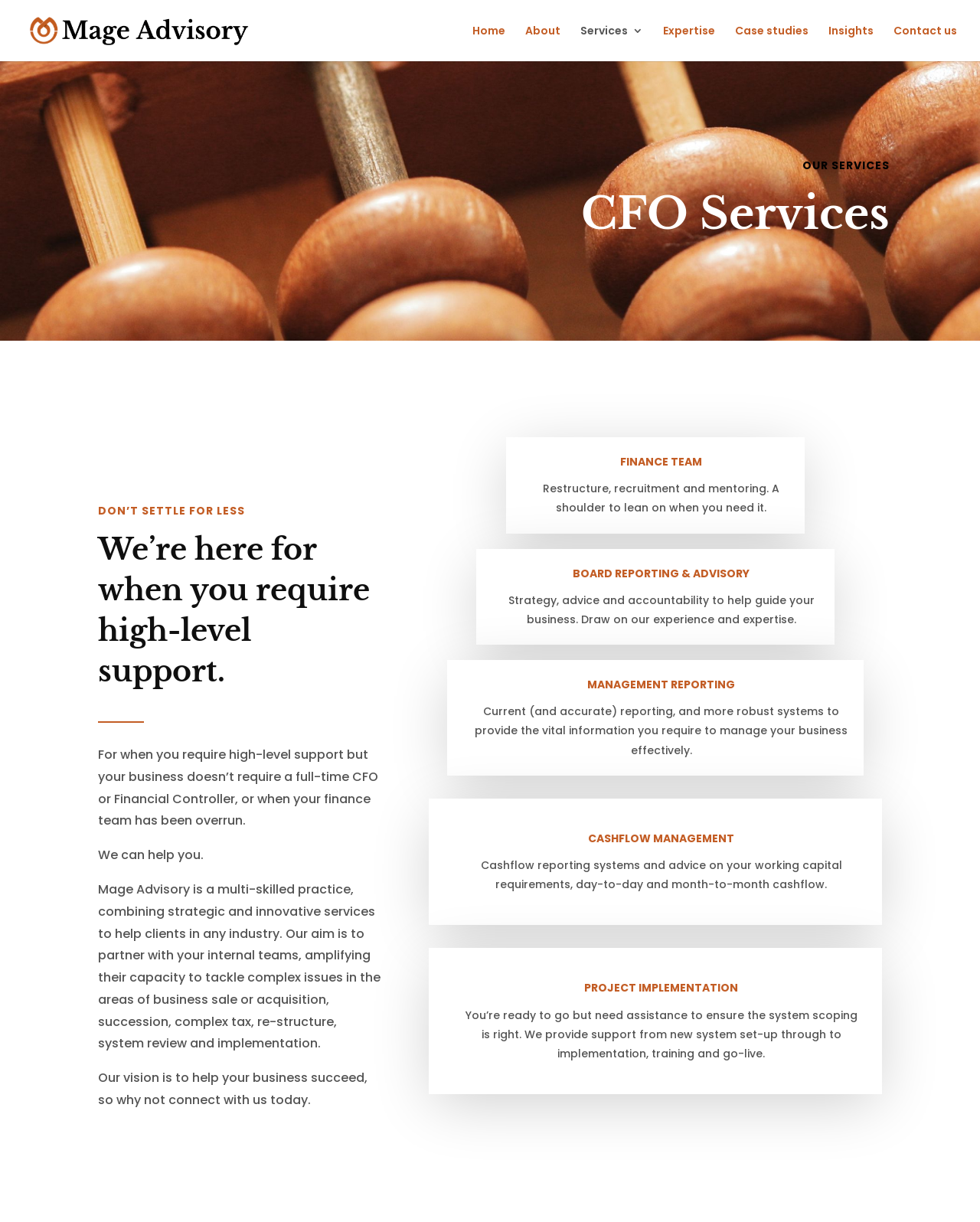Can you show the bounding box coordinates of the region to click on to complete the task described in the instruction: "Click on the 'Expertise' link"?

[0.677, 0.021, 0.73, 0.05]